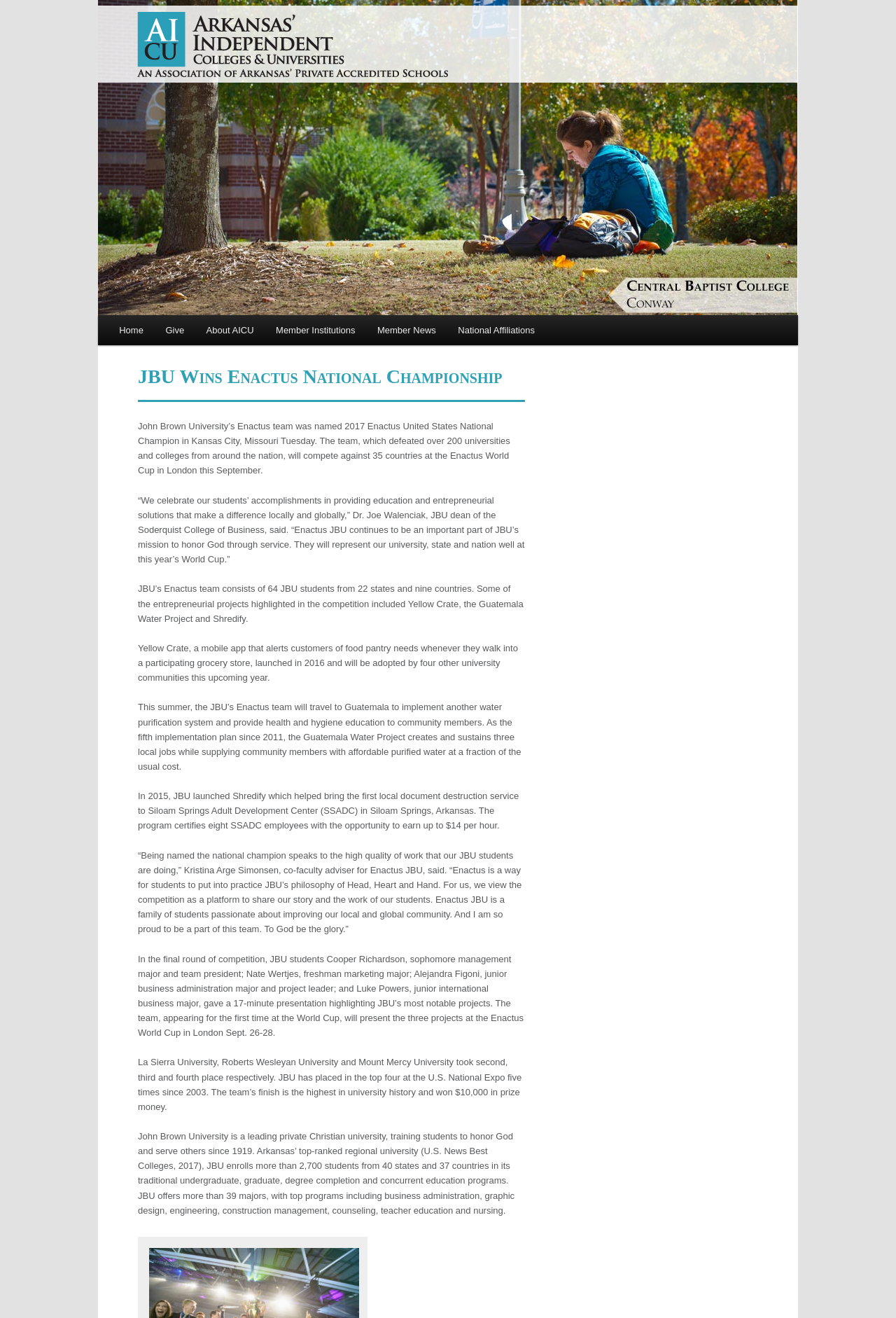Offer a thorough description of the webpage.

The webpage is about John Brown University's (JBU) Enactus team winning the Enactus National Championship. At the top of the page, there is a logo and a link to "Arkansas' Independent Colleges & Universities" on the top left corner. Below the logo, there is a main menu with links to "Home", "Give", "About AICU", "Member Institutions", "Member News", and "National Affiliations" on the top right corner.

The main content of the page is an article about JBU's Enactus team winning the national championship. The article is divided into two pages, with a heading "JBU Wins Enactus National Championship" at the top of the first page. The first page describes the team's achievement, including a quote from the dean of the Soderquist College of Business. It also mentions the team's entrepreneurial projects, including Yellow Crate, the Guatemala Water Project, and Shredify.

The second page of the article continues to describe the team's projects, including the implementation of a water purification system in Guatemala and the launch of Shredify, a document destruction service. It also includes quotes from the co-faculty adviser for Enactus JBU and a team member, as well as information about the team's presentation at the Enactus World Cup in London. The article concludes with information about the team's finish in the competition and a brief description of John Brown University.

Throughout the article, there are no images, but there are several blocks of text with varying font sizes and styles, indicating headings and paragraphs. The text is well-organized and easy to read, with clear headings and concise language.